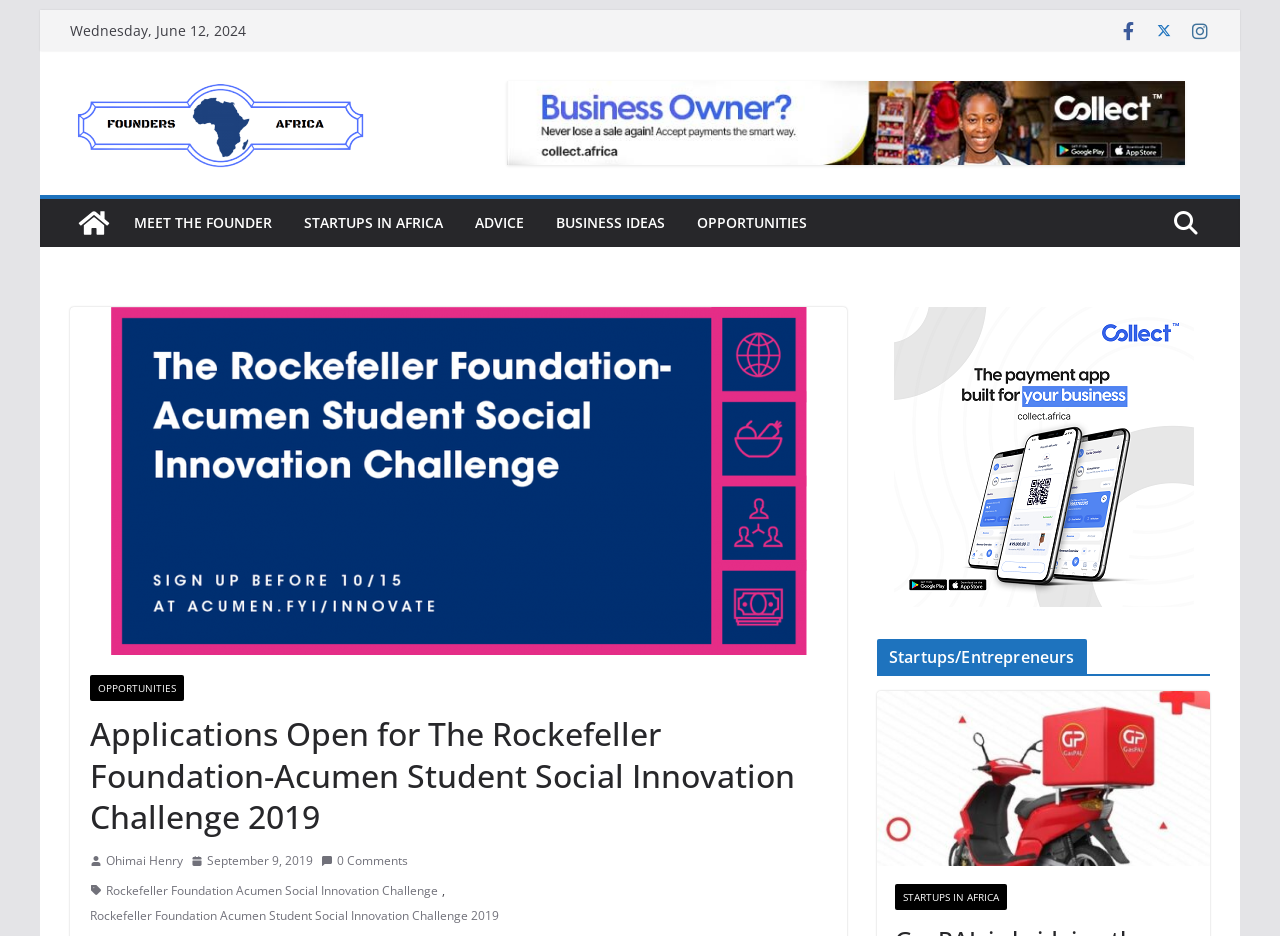Explain the features and main sections of the webpage comprehensively.

The webpage appears to be a blog or news article page, with a focus on entrepreneurship and innovation in Africa. At the top left, there is a link to "Skip to content" and a date "Wednesday, June 12, 2024" is displayed. On the top right, there are three social media icons.

Below the date, there is a logo of "Founders Africa" with a link to the organization's website. Next to the logo, there are four links to different categories: "MEET THE FOUNDER", "STARTUPS IN AFRICA", "ADVICE", and "BUSINESS IDEAS".

The main content of the page is an article titled "Applications Open for The Rockefeller Foundation-Acumen Student Social Innovation Challenge 2019". The article has a brief summary or introduction, followed by a link to "OPPORTUNITIES" and a heading with the same title.

Below the article, there are several links and images, including a link to the author's name "Ohimai Henry", a date "September 9, 2019", and a comment section with "0 Comments". There are also several images and icons scattered throughout the page, including a social media icon and a time icon.

On the right side of the page, there is a section with a heading "Startups/Entrepreneurs" and a link to an article titled "GasPAL is bridging the gap between gas suppliers and customers". Below this section, there is another link to "STARTUPS IN AFRICA".

Overall, the webpage appears to be a blog or news article page focused on entrepreneurship and innovation in Africa, with several links and images scattered throughout the page.